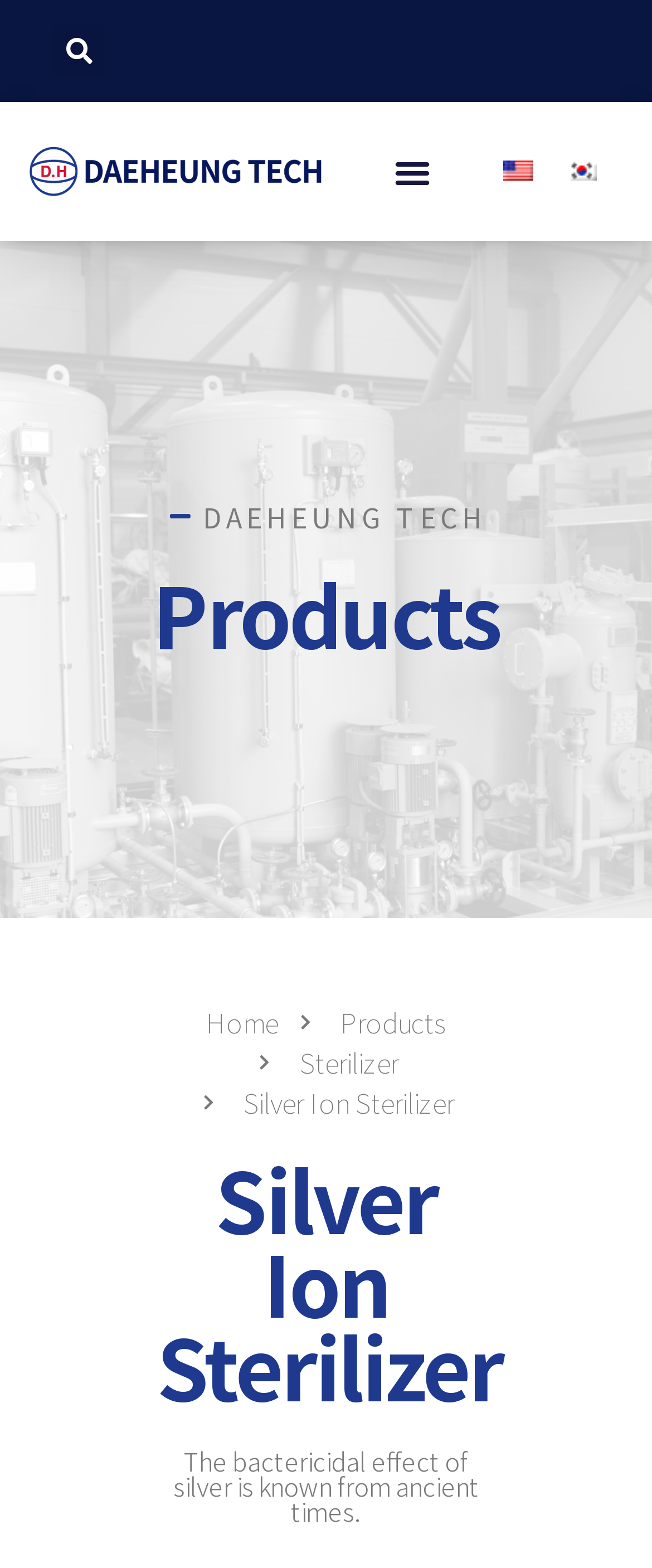Determine the bounding box coordinates for the area that needs to be clicked to fulfill this task: "Search for something". The coordinates must be given as four float numbers between 0 and 1, i.e., [left, top, right, bottom].

[0.038, 0.016, 0.162, 0.049]